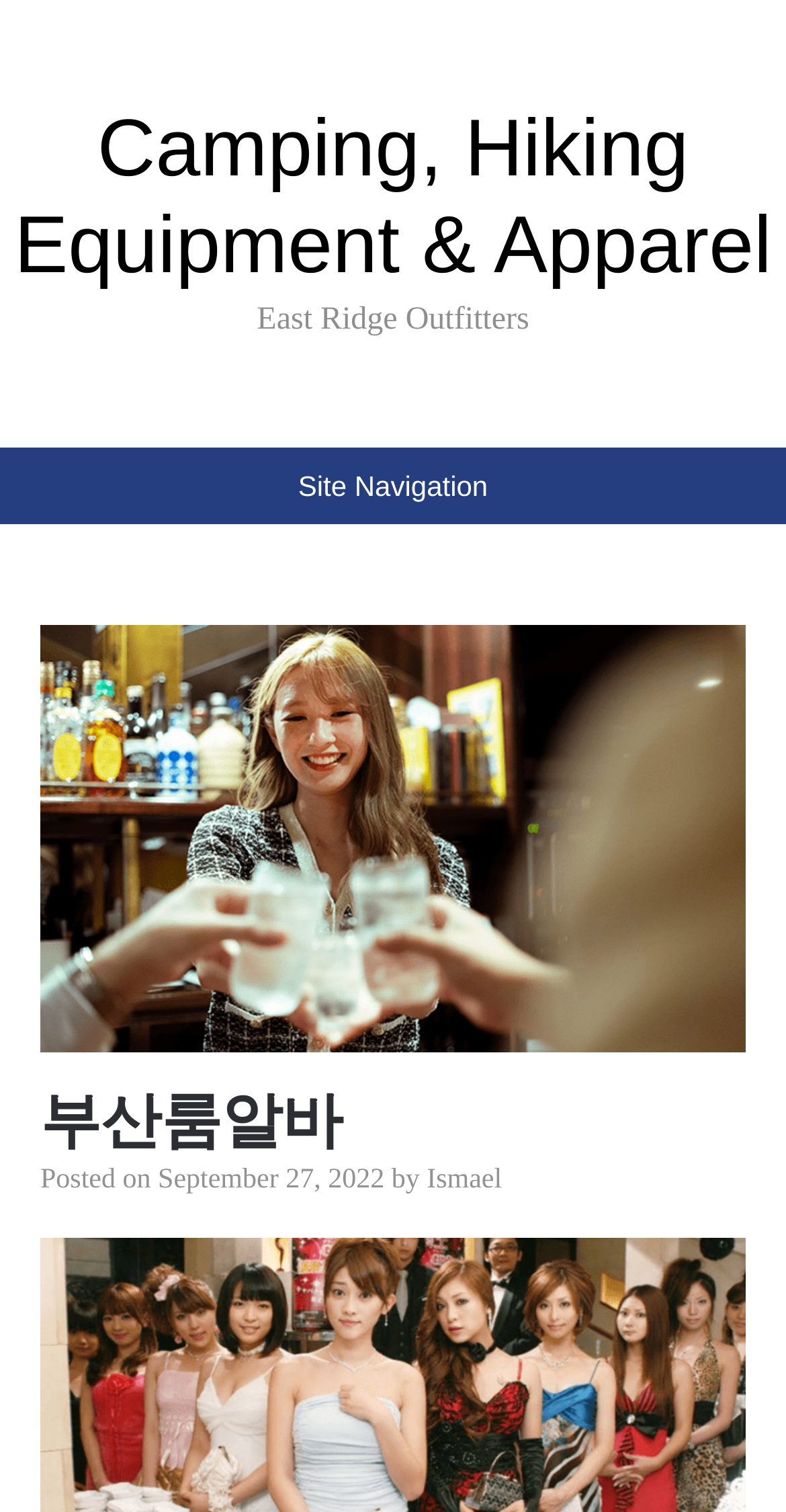Locate the bounding box of the UI element defined by this description: "Camping, Hiking Equipment & Apparel". The coordinates should be given as four float numbers between 0 and 1, formatted as [left, top, right, bottom].

[0.018, 0.069, 0.982, 0.192]